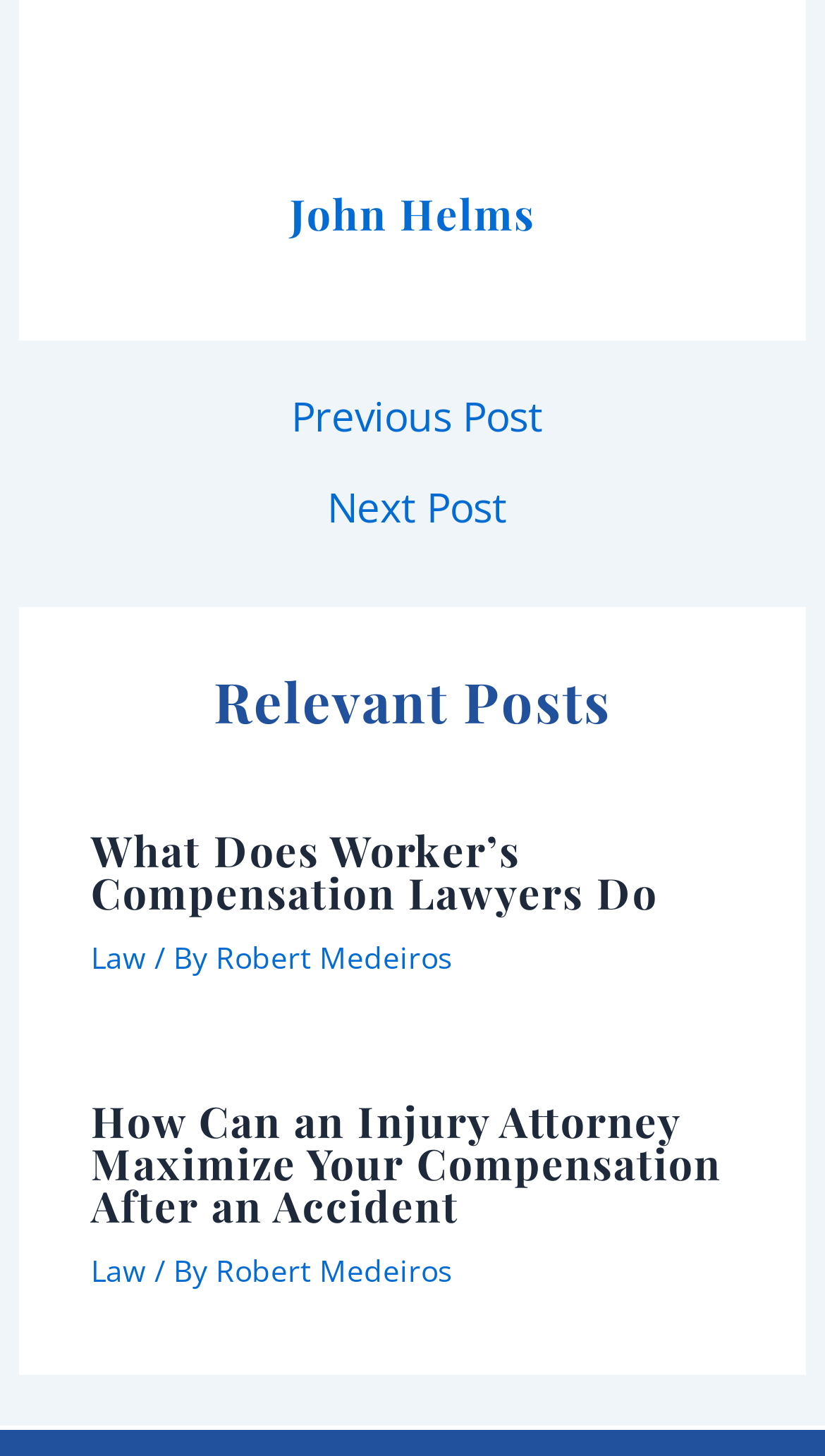What is the title of the first post?
Can you offer a detailed and complete answer to this question?

I looked at the first article element and found the heading element inside it, which has the text 'What Does Worker’s Compensation Lawyers Do', so this is the title of the first post.